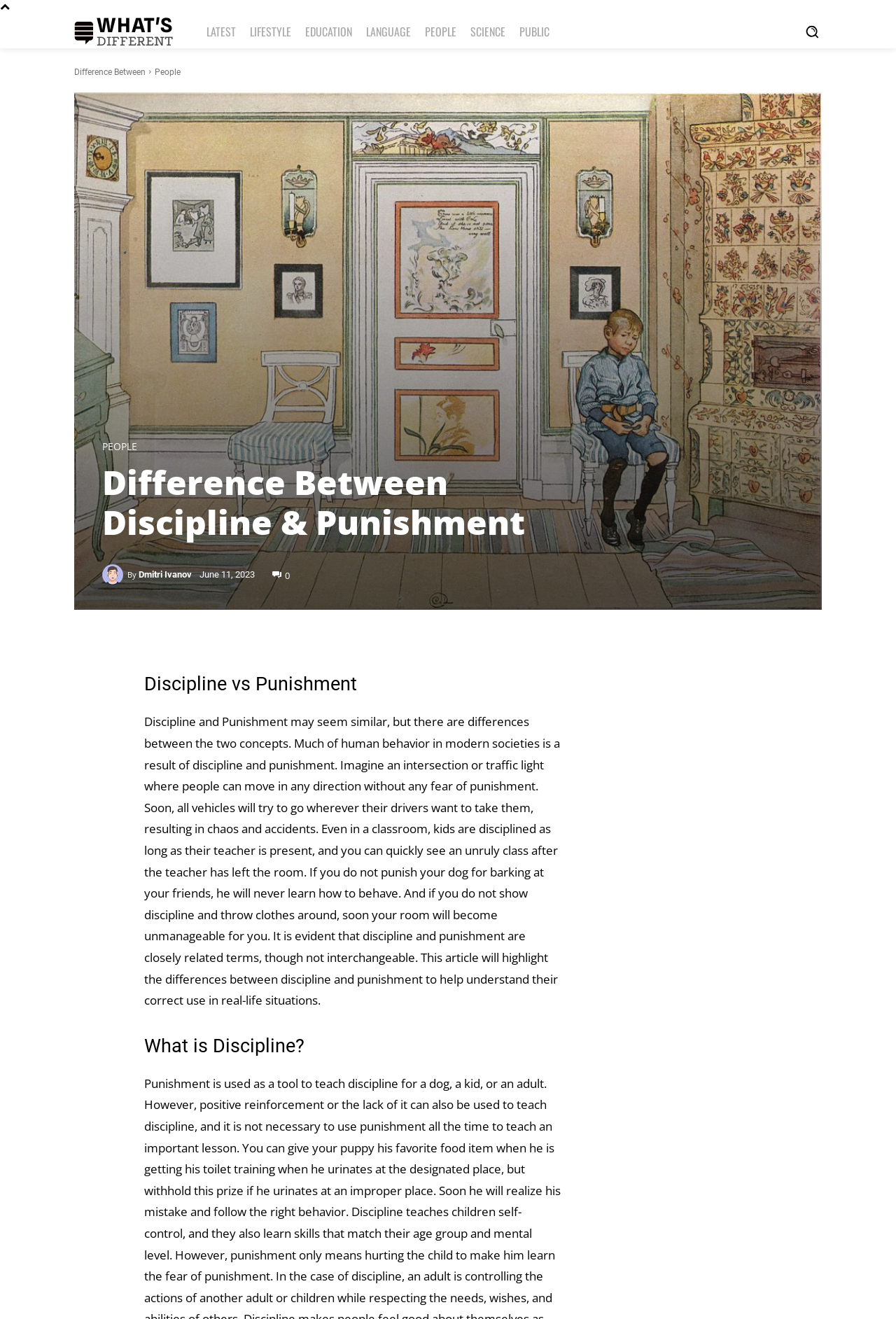Specify the bounding box coordinates for the region that must be clicked to perform the given instruction: "Click on Facebook link".

None